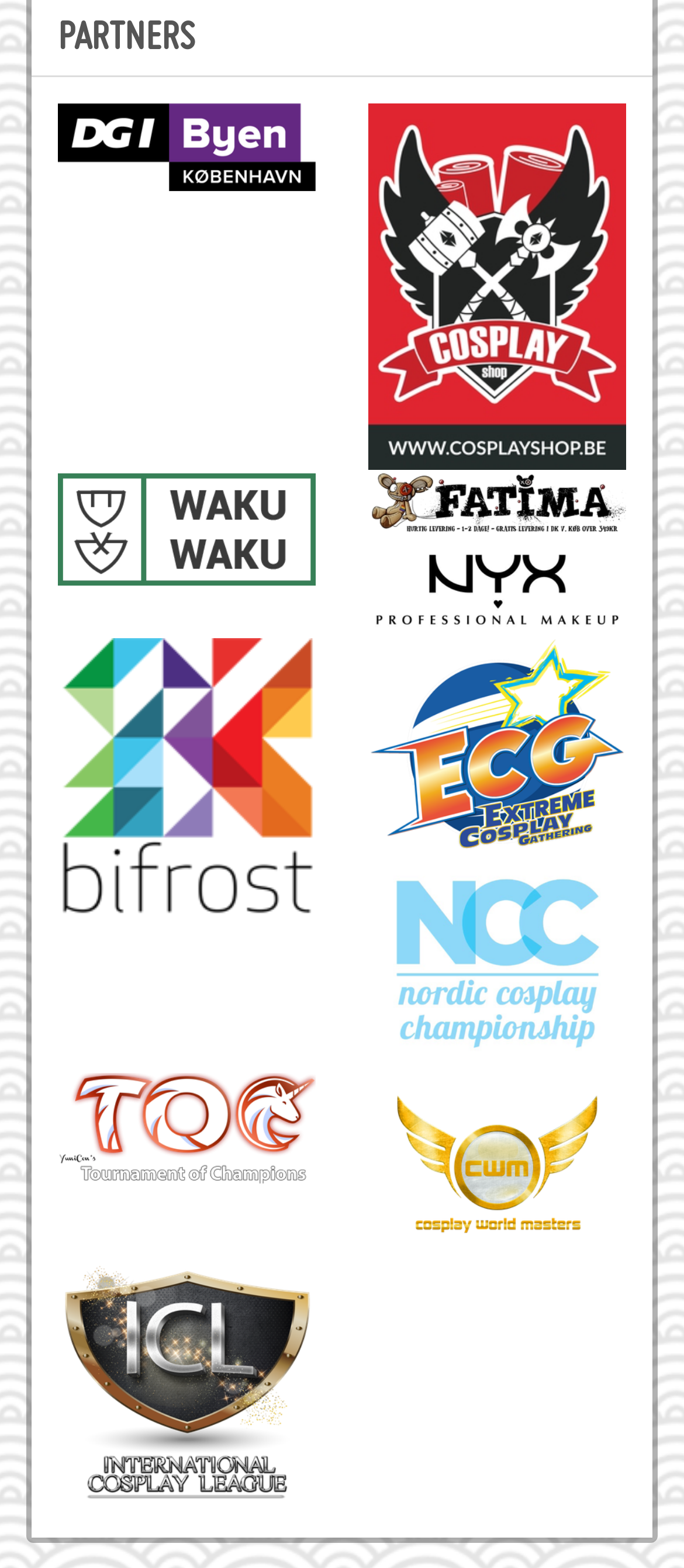Locate the coordinates of the bounding box for the clickable region that fulfills this instruction: "visit DGI Byen".

[0.046, 0.066, 0.5, 0.122]